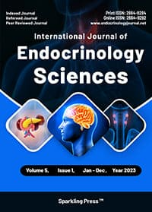Review the image closely and give a comprehensive answer to the question: How many graphical icons are present on the journal cover?

The question asks about the number of graphical icons on the journal cover. Upon analyzing the image, I identify three graphical icons representing key elements of endocrinology: a kidney, a brain with neural connections, and a silhouette of a human body.